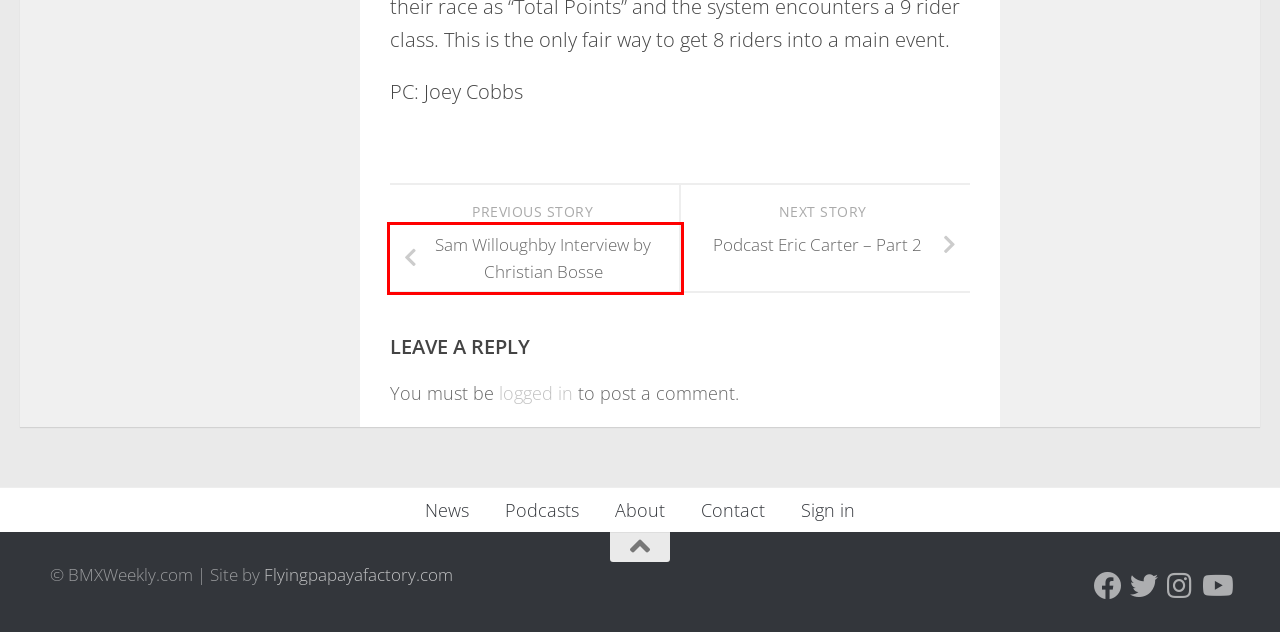You have a screenshot of a webpage with an element surrounded by a red bounding box. Choose the webpage description that best describes the new page after clicking the element inside the red bounding box. Here are the candidates:
A. USA BMX / BMX CANADA - Rulebook
B. Bakersfield – Vet Pro
C. Sam Willoughby Interview by Christian Bosse
D. Podcast – Mike Pardon
E. Podcast Eric Carter – Part 2
F. Red Bull Pump Track World Championship
G. News
H. New Subrosa Speedwolf Frame

C